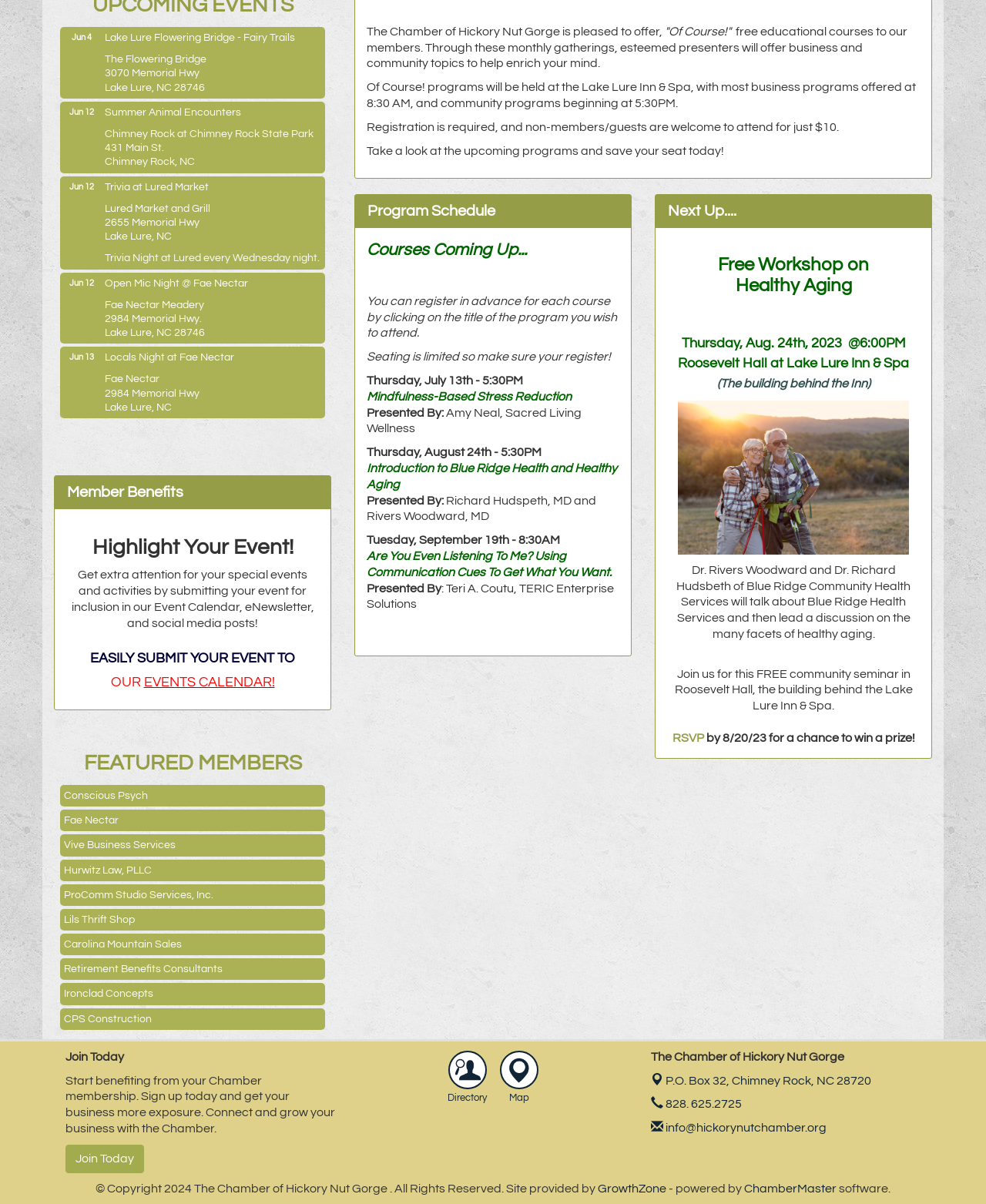Answer the question below in one word or phrase:
What is the topic of the free workshop on August 24th?

Healthy Aging